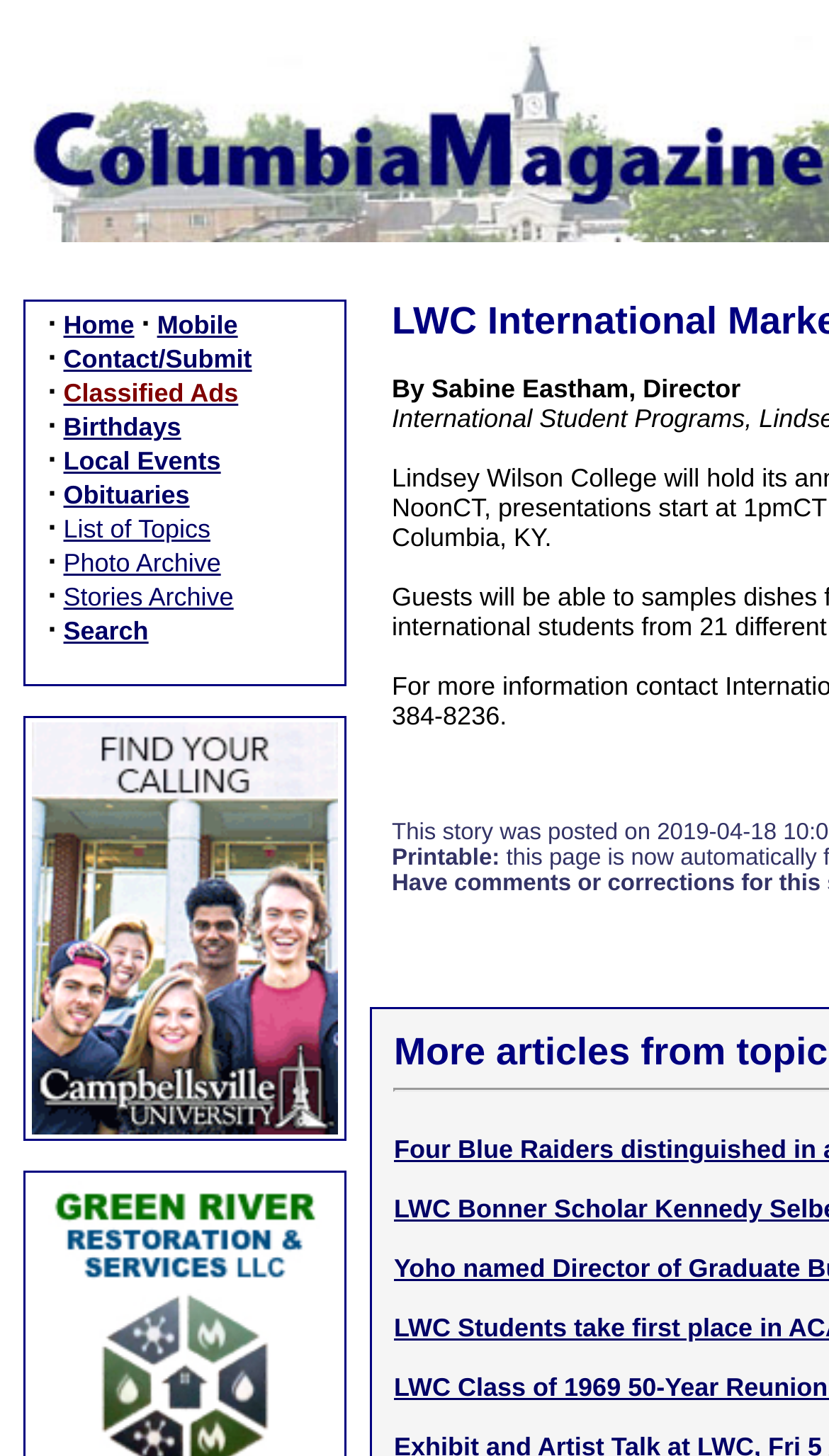Please identify the bounding box coordinates of the element on the webpage that should be clicked to follow this instruction: "view classified ads". The bounding box coordinates should be given as four float numbers between 0 and 1, formatted as [left, top, right, bottom].

[0.077, 0.26, 0.287, 0.28]